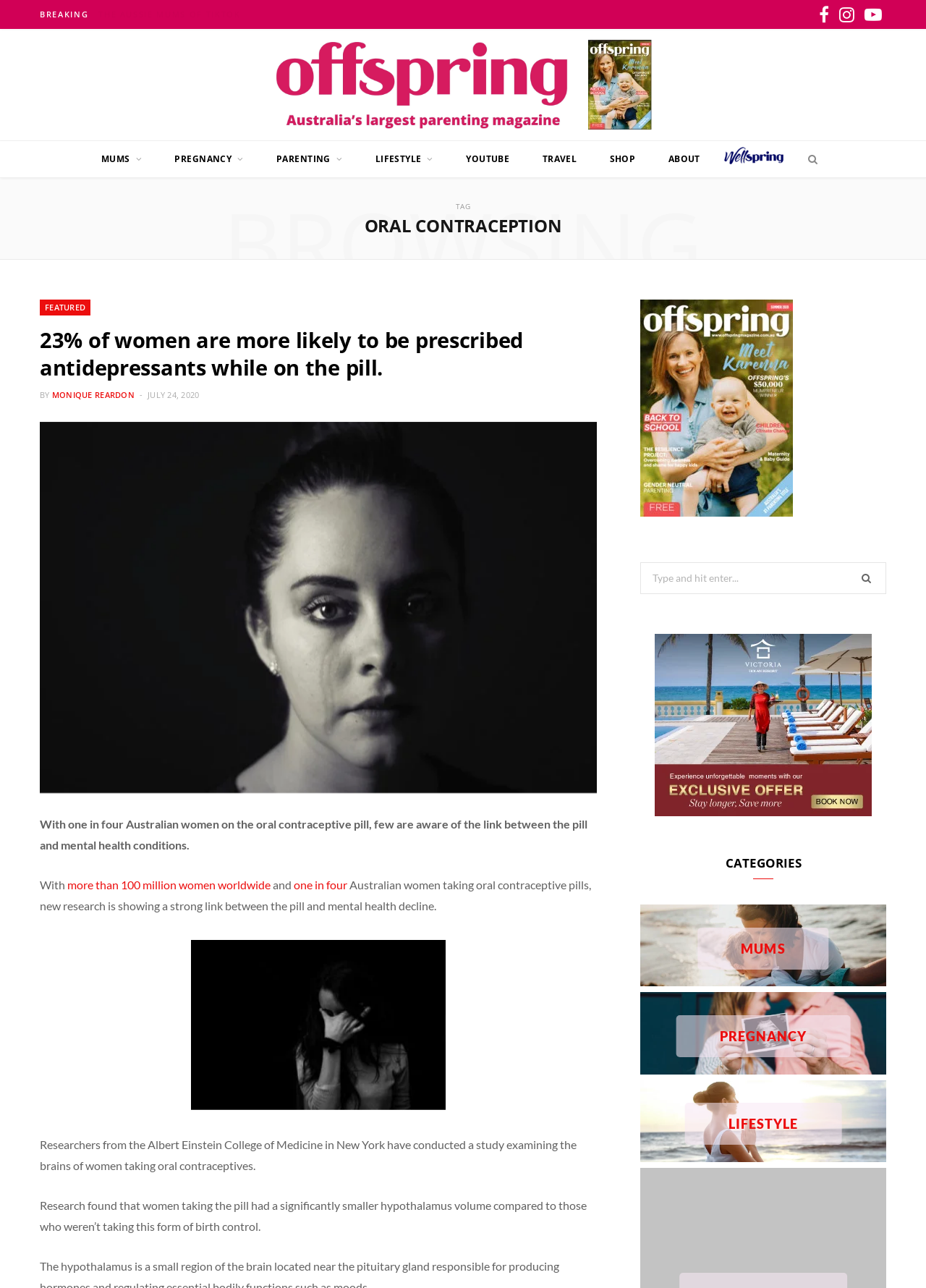Identify the bounding box for the element characterized by the following description: "one in four".

[0.317, 0.682, 0.375, 0.692]